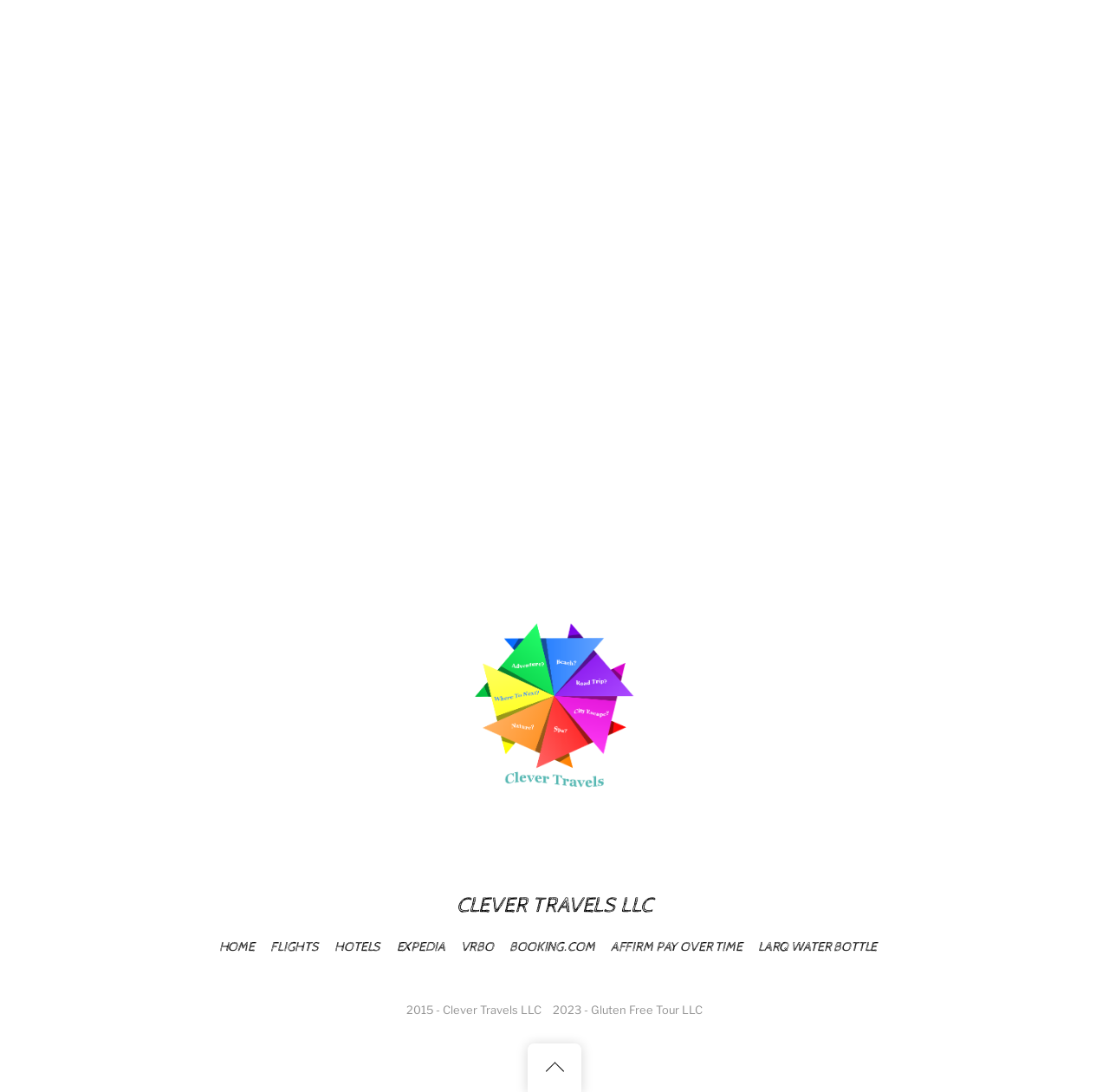Please determine the bounding box of the UI element that matches this description: Affirm Pay Over Time. The coordinates should be given as (top-left x, top-left y, bottom-right x, bottom-right y), with all values between 0 and 1.

[0.551, 0.861, 0.669, 0.875]